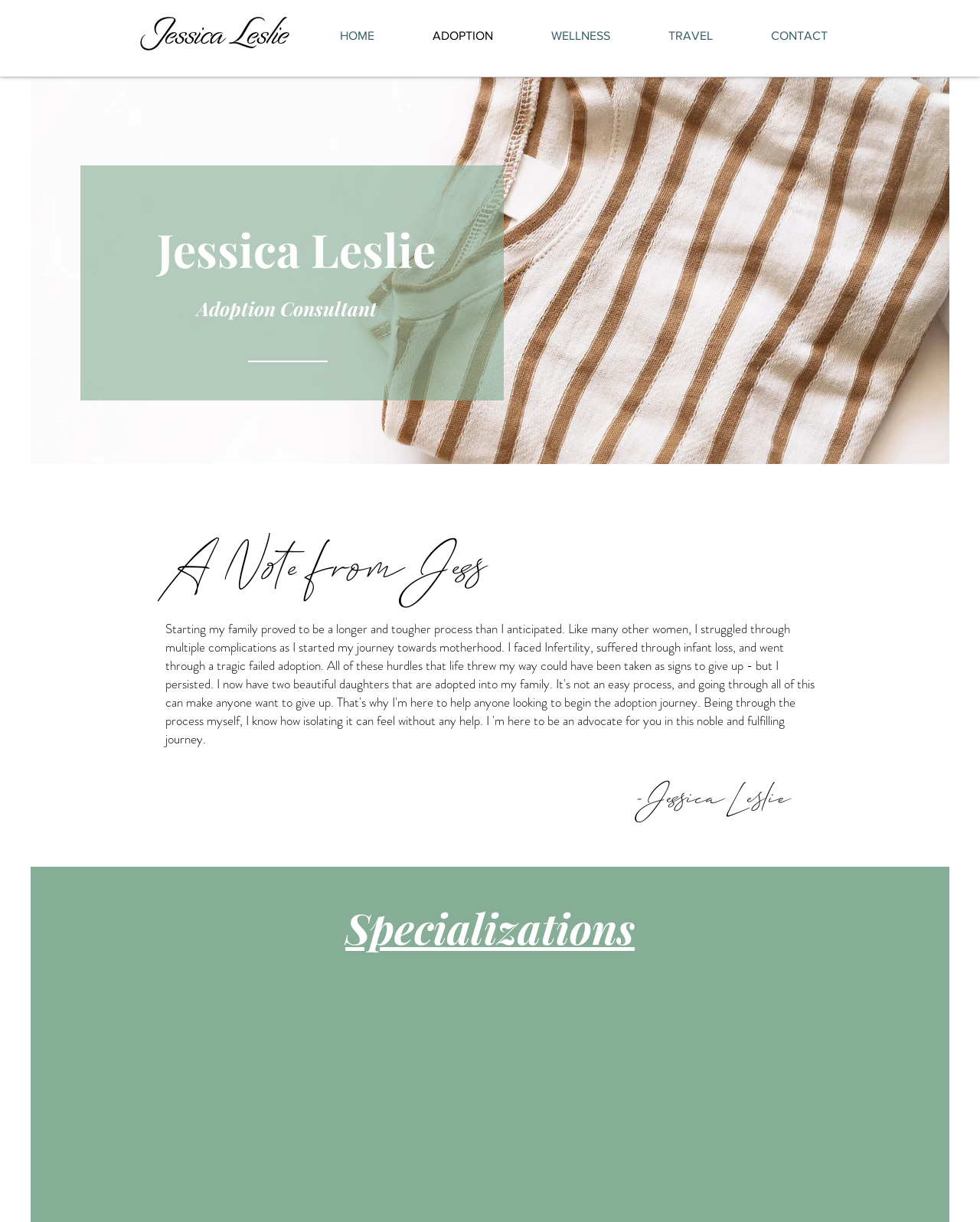What is the topic of the region below the navigation bar?
Please give a detailed answer to the question using the information shown in the image.

The region below the navigation bar has a heading 'A Note from Jess' and is part of the ABOUT section, as indicated by the region element 'ABOUT'.